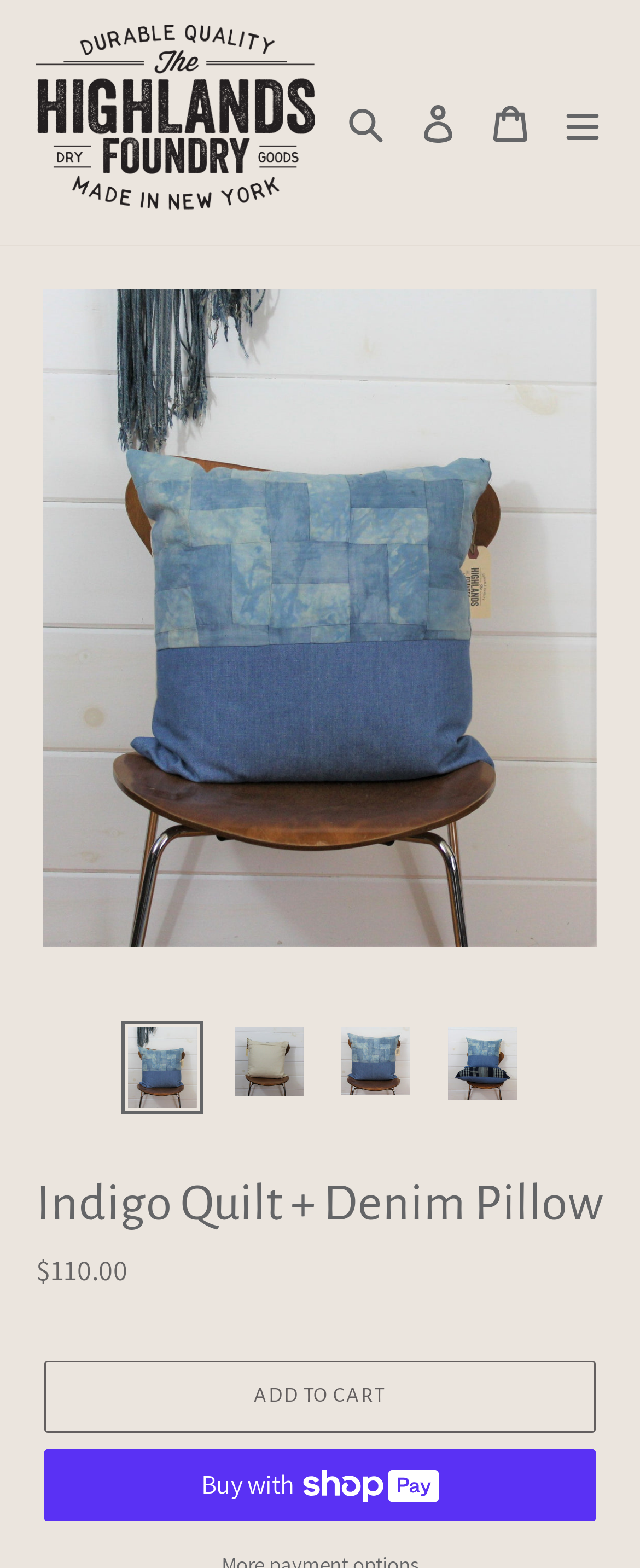Provide a thorough description of the webpage's content and layout.

This webpage is about a unique pillow cover made from a vintage quilt and 1970s denim. At the top left, there is a logo of "The Highlands Foundry" with a link to the website. Next to it, there are three links: "Search", "Log in", and "Cart". On the top right, there is a "Menu" button.

Below the top navigation, there is a large image of the pillow cover, taking up most of the screen. Underneath the image, there are four options to "Load image into Gallery viewer" with corresponding links and images.

Below the image options, there is a heading that reads "Indigo Quilt + Denim Pillow". Following the heading, there is a description list with a label "Regular price" and a detail that reads "$110.00".

At the bottom of the page, there are two buttons: "ADD TO CART" and "Buy now with ShopPay". The latter button has a small image on the right side.